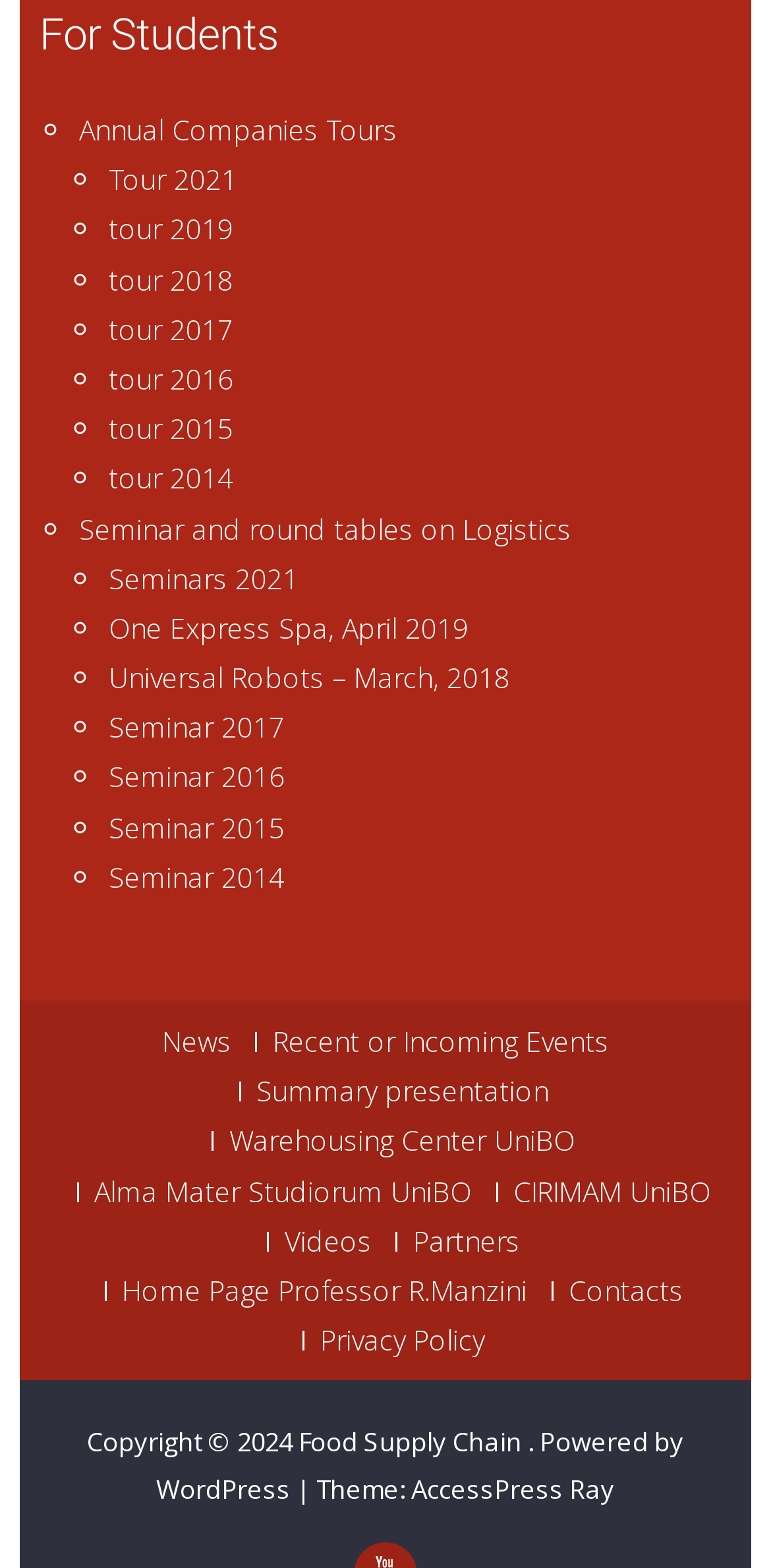Determine the bounding box coordinates for the area that needs to be clicked to fulfill this task: "View Recent or Incoming Events". The coordinates must be given as four float numbers between 0 and 1, i.e., [left, top, right, bottom].

[0.331, 0.658, 0.79, 0.671]